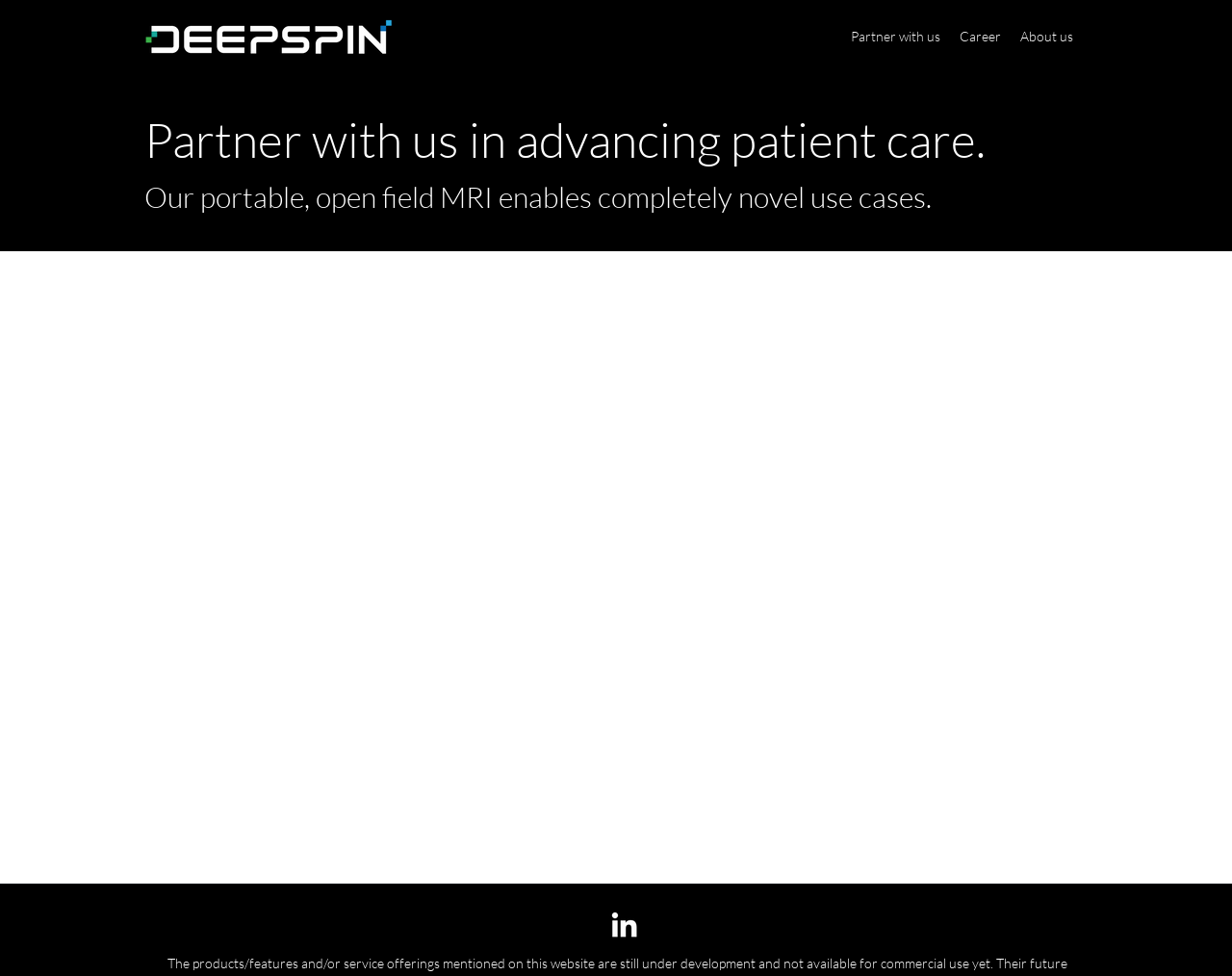Find the bounding box coordinates for the area that should be clicked to accomplish the instruction: "Click LinkedIn".

[0.492, 0.929, 0.521, 0.965]